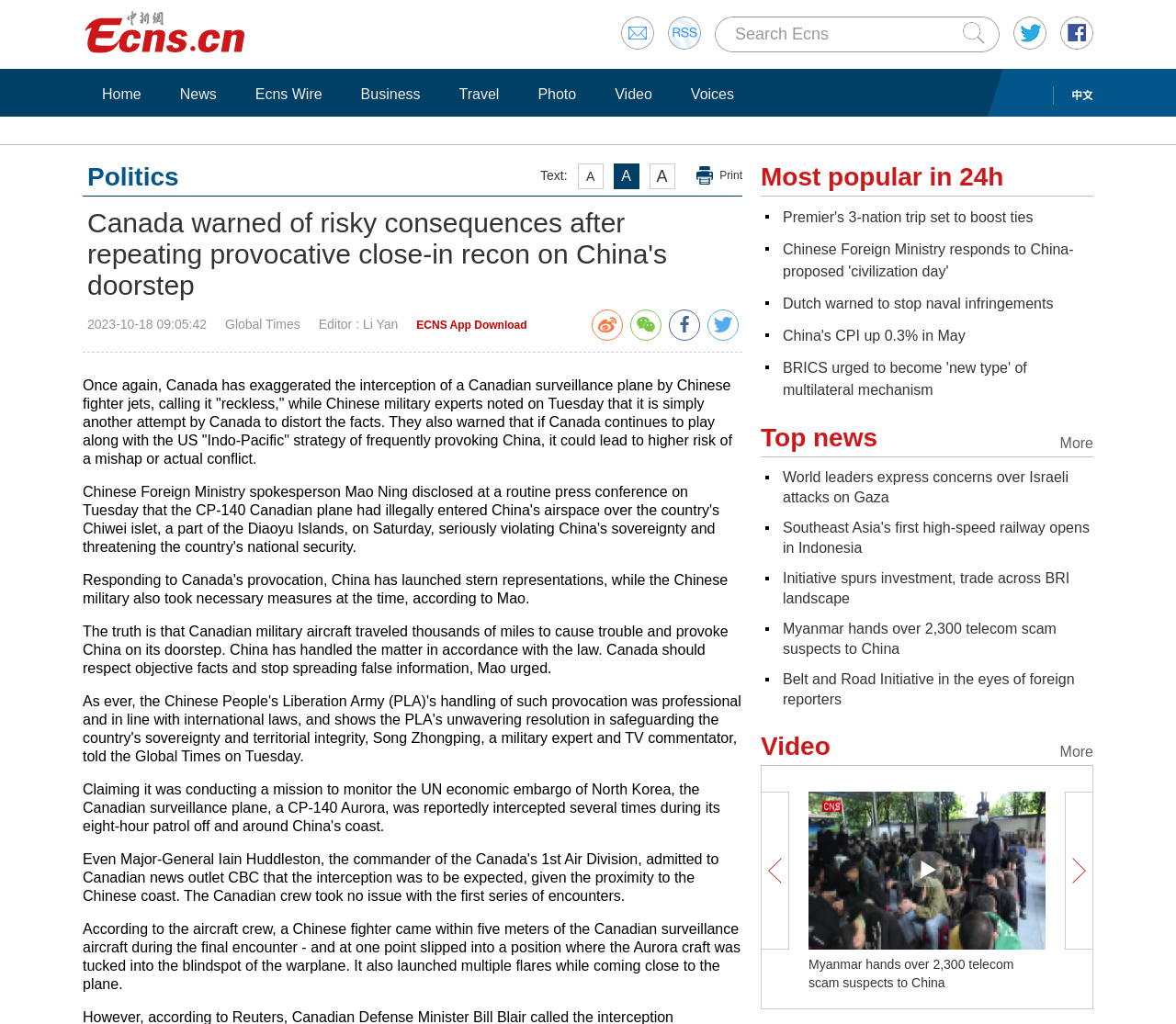What is the language of the webpage?
Using the information from the image, give a concise answer in one word or a short phrase.

English